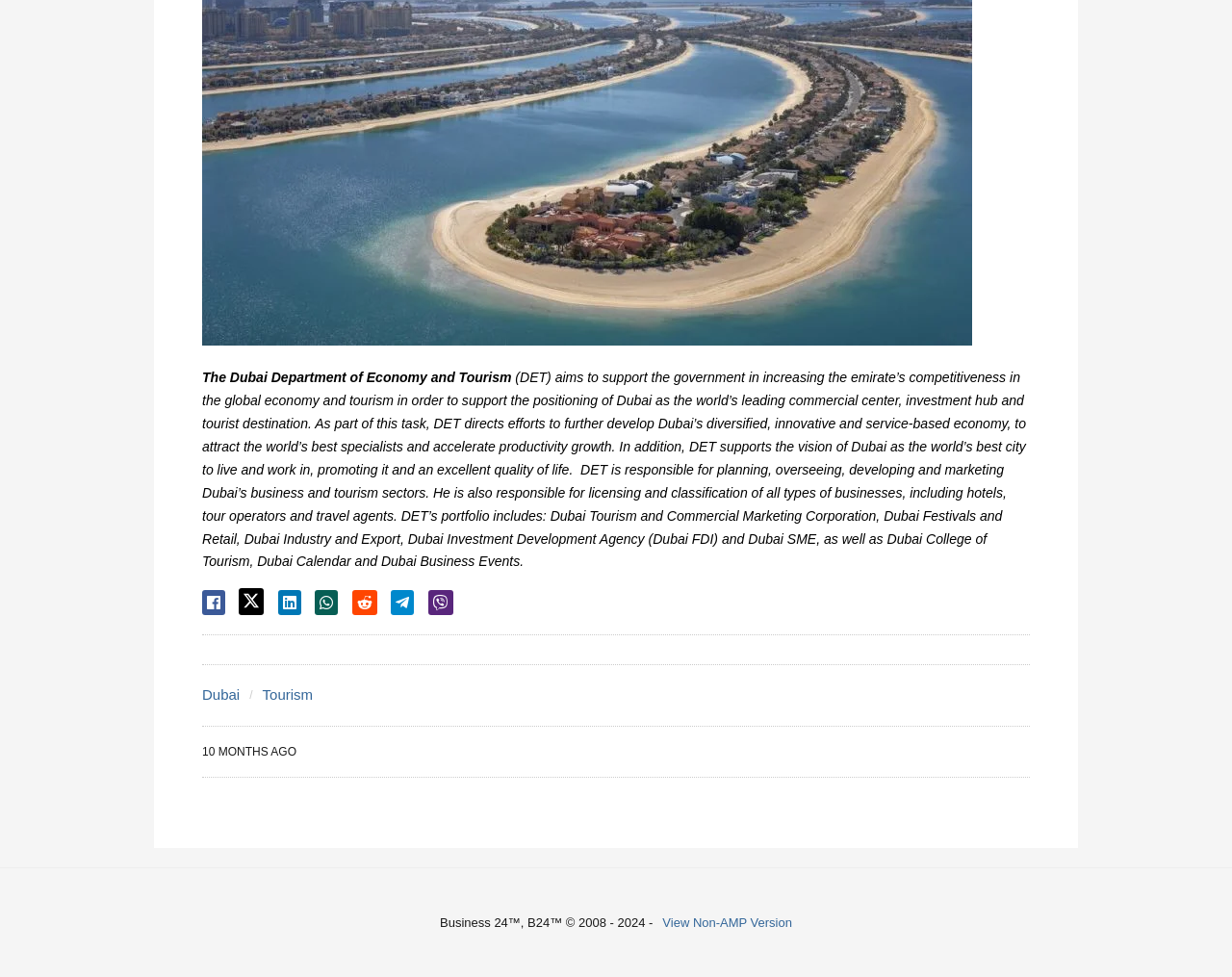Please determine the bounding box coordinates of the section I need to click to accomplish this instruction: "Visit Dubai".

[0.164, 0.703, 0.195, 0.72]